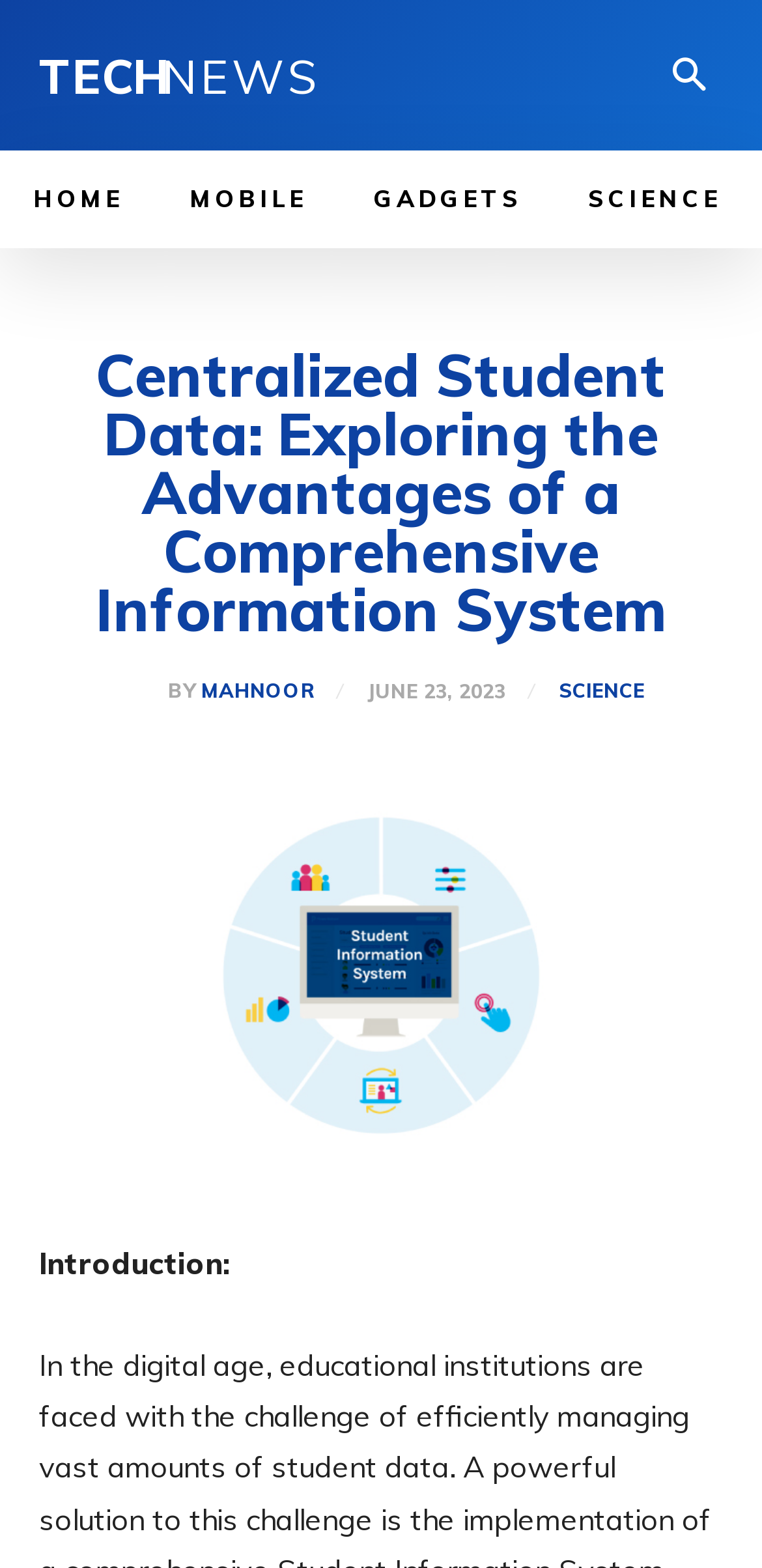Create a detailed narrative of the webpage’s visual and textual elements.

The webpage appears to be an article or blog post discussing the advantages of a comprehensive information system for managing student data in educational institutions. 

At the top left of the page, there is a navigation menu with five links: "HOME", "MOBILE", "GADGETS", "SCIENCE", and "TECH NEWS". A search button is located at the top right corner. 

Below the navigation menu, there is a heading that matches the title of the webpage, "Centralized Student Data: Exploring the Advantages of a Comprehensive Information System". 

On the left side of the page, there is an author section with a profile image of "Mahnoor", accompanied by the author's name in text, and a "BY" label. The publication date, "JUNE 23, 2023", is also displayed in this section. 

To the right of the author section, there is a category link labeled "SCIENCE". 

The main content of the article begins below the author section, with a generic element titled "Information System" that spans the entire width of the page. 

The article starts with an "Introduction" section, which is likely followed by the main content discussing the advantages of a comprehensive information system.